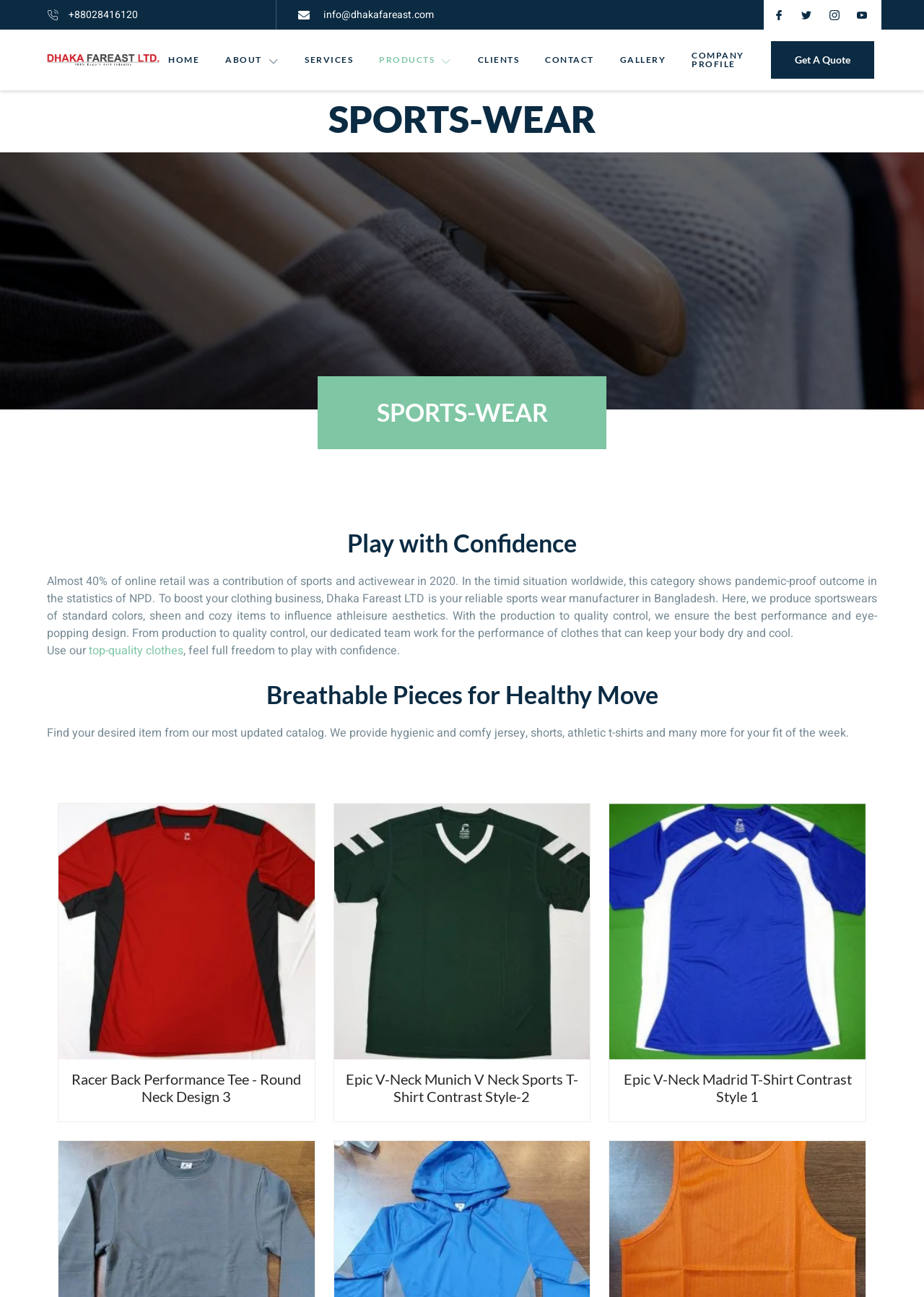What type of products does Dhaka Fareast LTD offer?
Answer the question with a single word or phrase derived from the image.

Sportswears